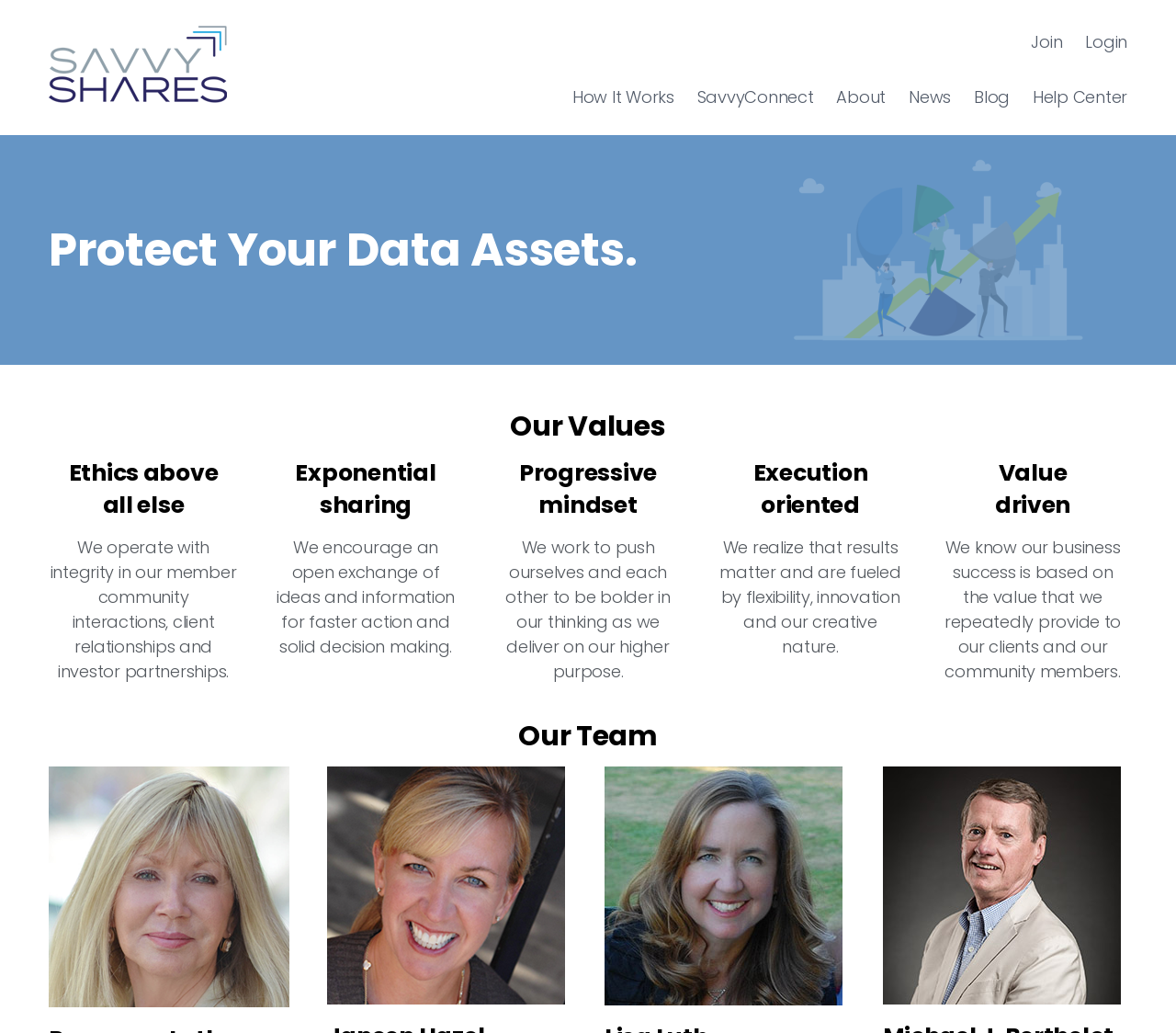Articulate a complete and detailed caption of the webpage elements.

The webpage is about SavvyShares, with a prominent logo image at the top left corner, accompanied by a link to the SavvyShares homepage. At the top right corner, there are several links, including "Join", "Login", "How It Works", "SavvyConnect", "About", "News", "Blog", and "Help Center", which are evenly spaced and aligned horizontally.

Below the top navigation bar, there are three main sections. The first section has a heading "Protect Your Data Assets" and takes up the full width of the page. The second section is divided into four columns, each with a heading and a paragraph of text. The headings are "Ethics above all else", "Exponential sharing", "Progressive mindset", and "Execution oriented", and they are arranged from left to right. The paragraphs below each heading describe the company's values and principles.

The third section is also divided into four columns, with a heading "Our Team" at the top. Below the heading, there are four figures, likely images of team members, arranged from left to right.